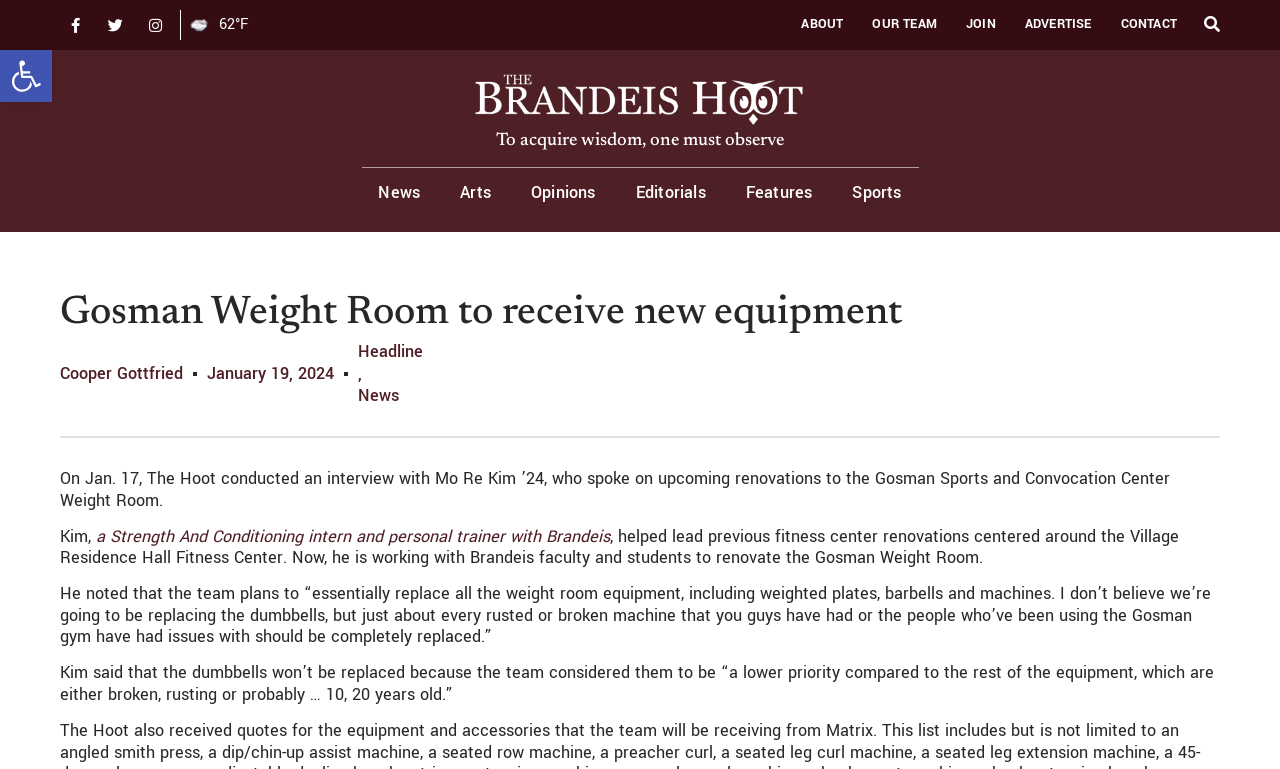Using the provided description: "Opinions", find the bounding box coordinates of the corresponding UI element. The output should be four float numbers between 0 and 1, in the format [left, top, right, bottom].

[0.415, 0.237, 0.465, 0.263]